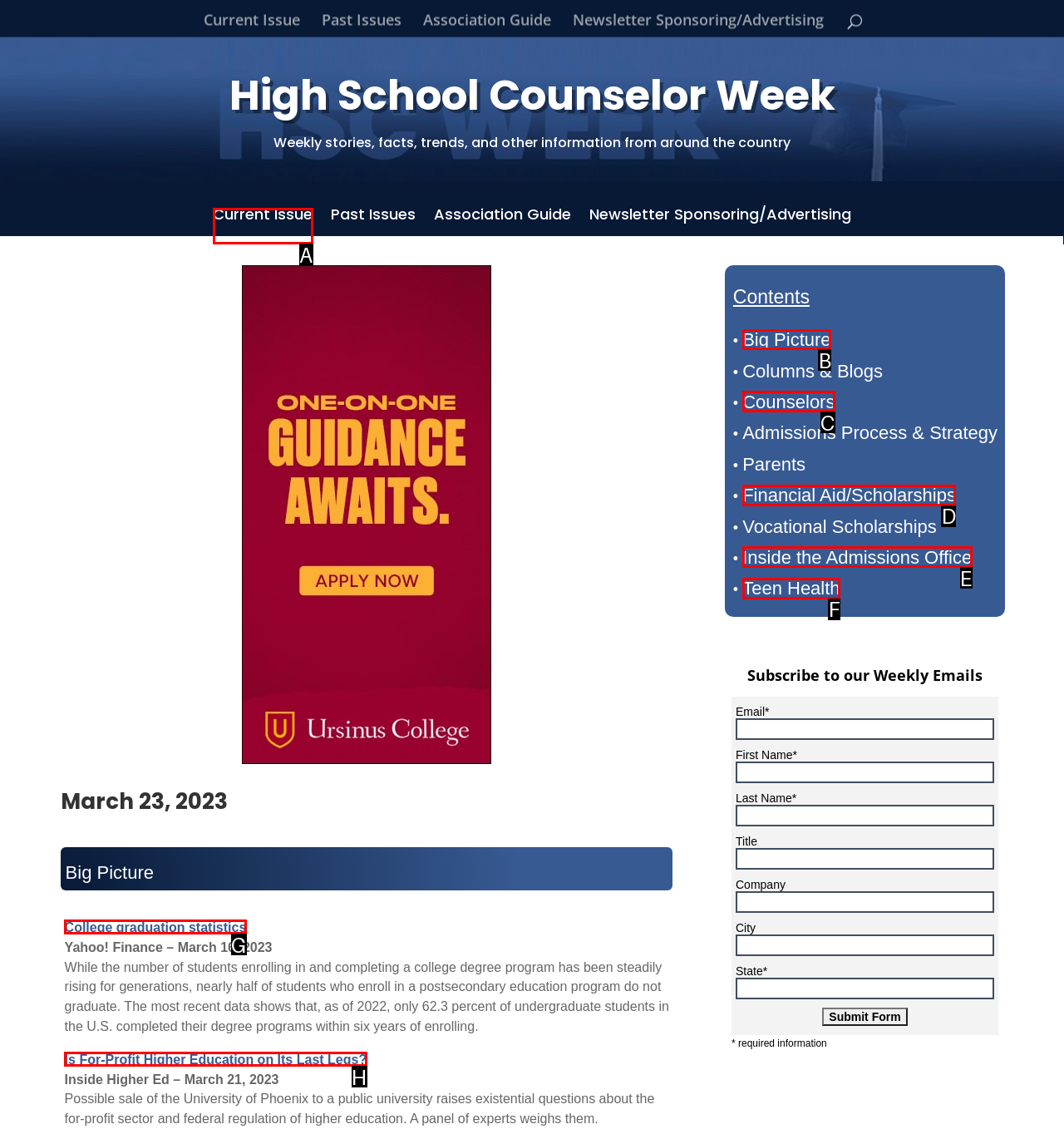Select the appropriate bounding box to fulfill the task: Explore big picture Respond with the corresponding letter from the choices provided.

B